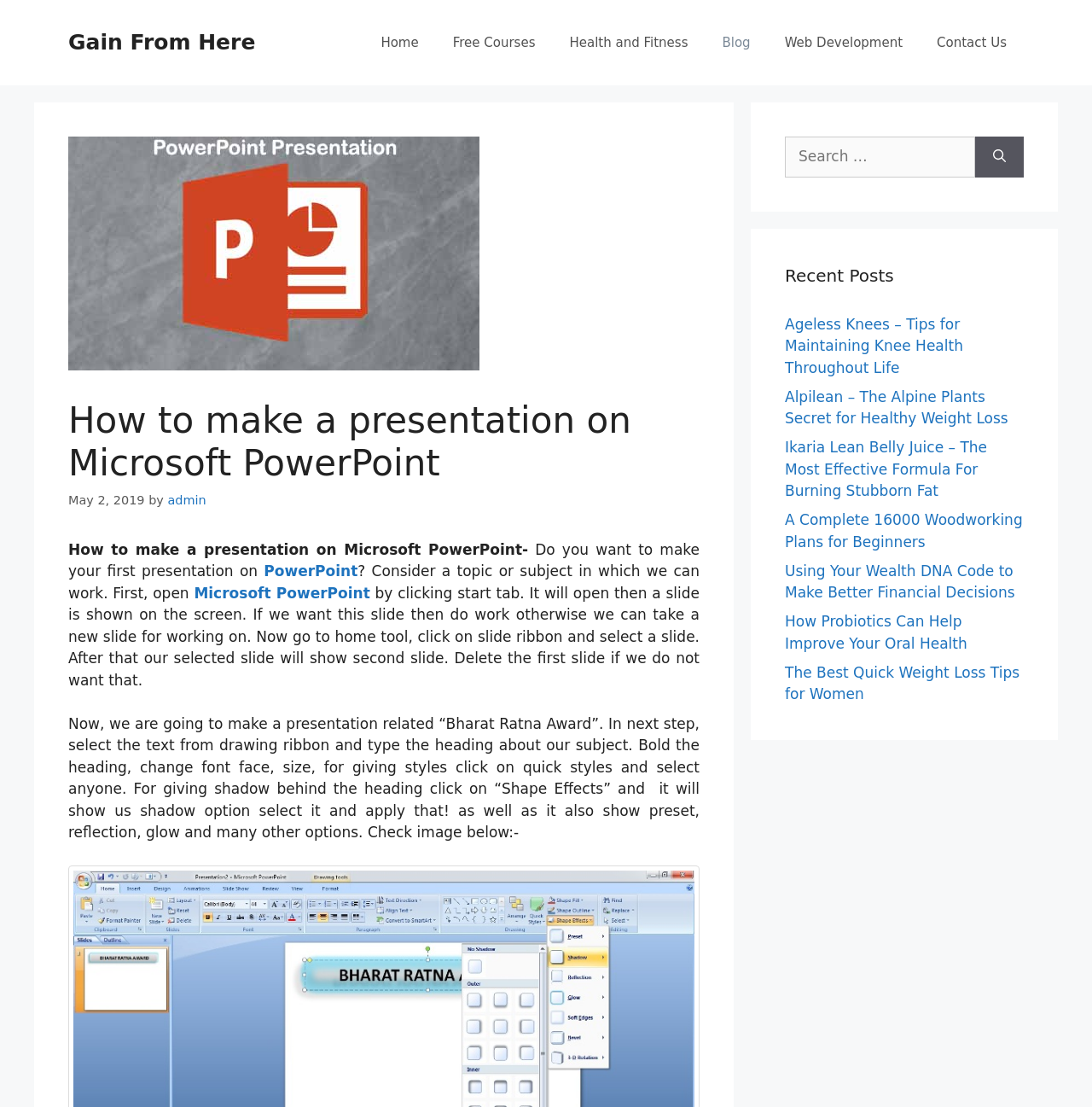Please locate the bounding box coordinates of the element that should be clicked to achieve the given instruction: "Search for a topic".

[0.719, 0.123, 0.893, 0.16]